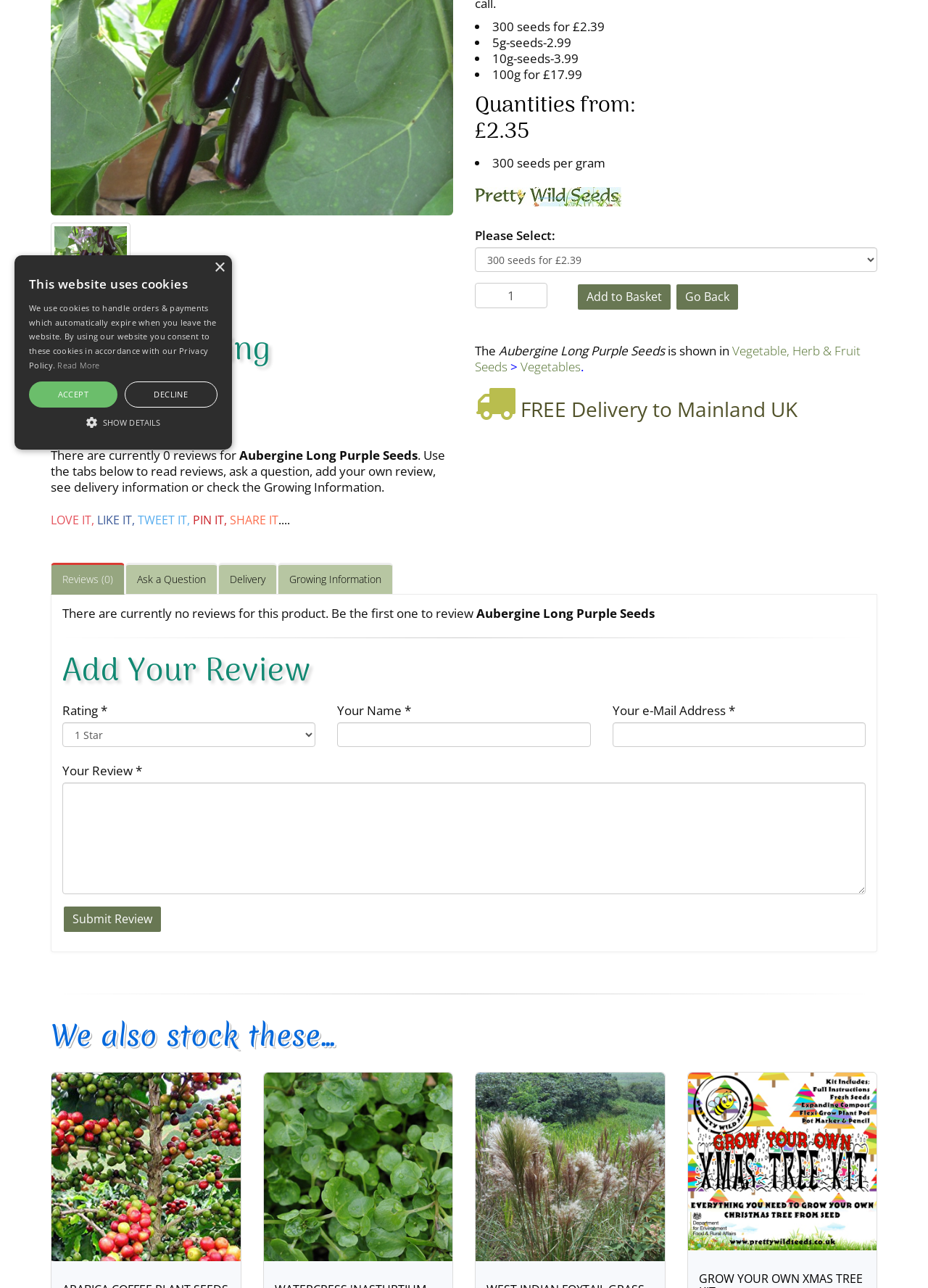Provide the bounding box coordinates, formatted as (top-left x, top-left y, bottom-right x, bottom-right y), with all values being floating point numbers between 0 and 1. Identify the bounding box of the UI element that matches the description: Ask a Question

[0.135, 0.437, 0.234, 0.461]